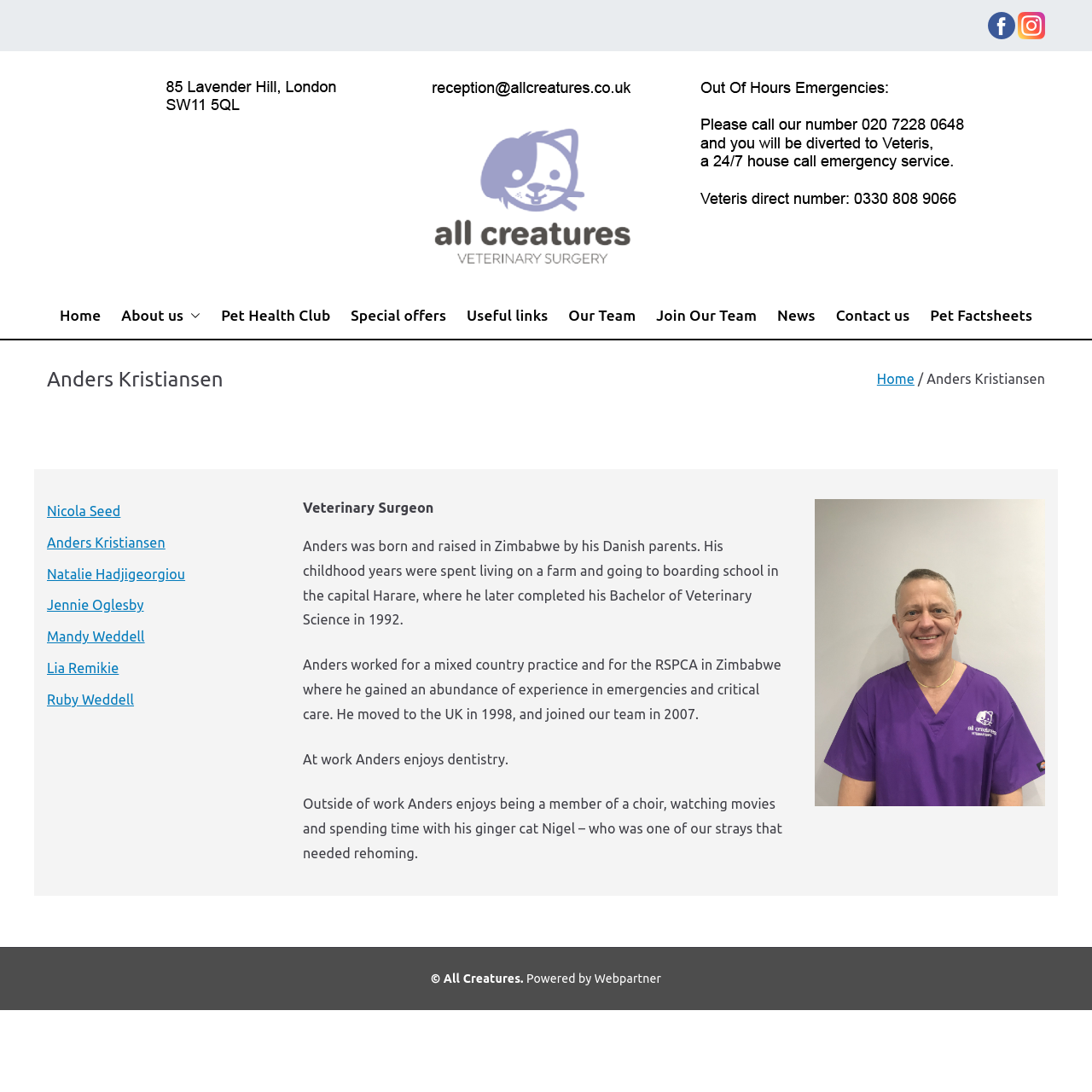Please determine the bounding box of the UI element that matches this description: Home. The coordinates should be given as (top-left x, top-left y, bottom-right x, bottom-right y), with all values between 0 and 1.

[0.803, 0.34, 0.837, 0.354]